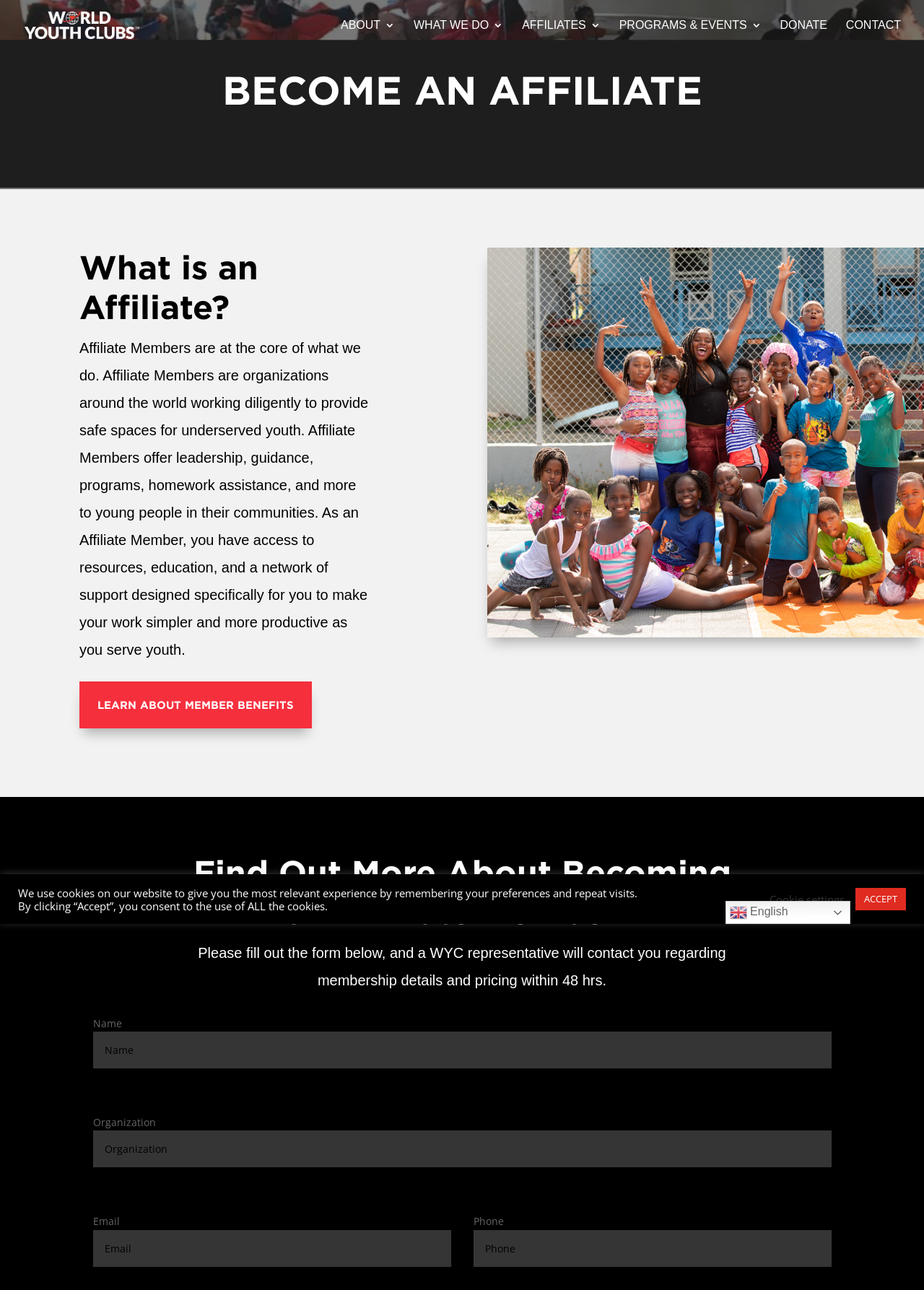Find the bounding box of the UI element described as: "parent_node: Phone name="et_pb_contact_phone_0" placeholder="Phone"". The bounding box coordinates should be given as four float values between 0 and 1, i.e., [left, top, right, bottom].

[0.513, 0.953, 0.9, 0.982]